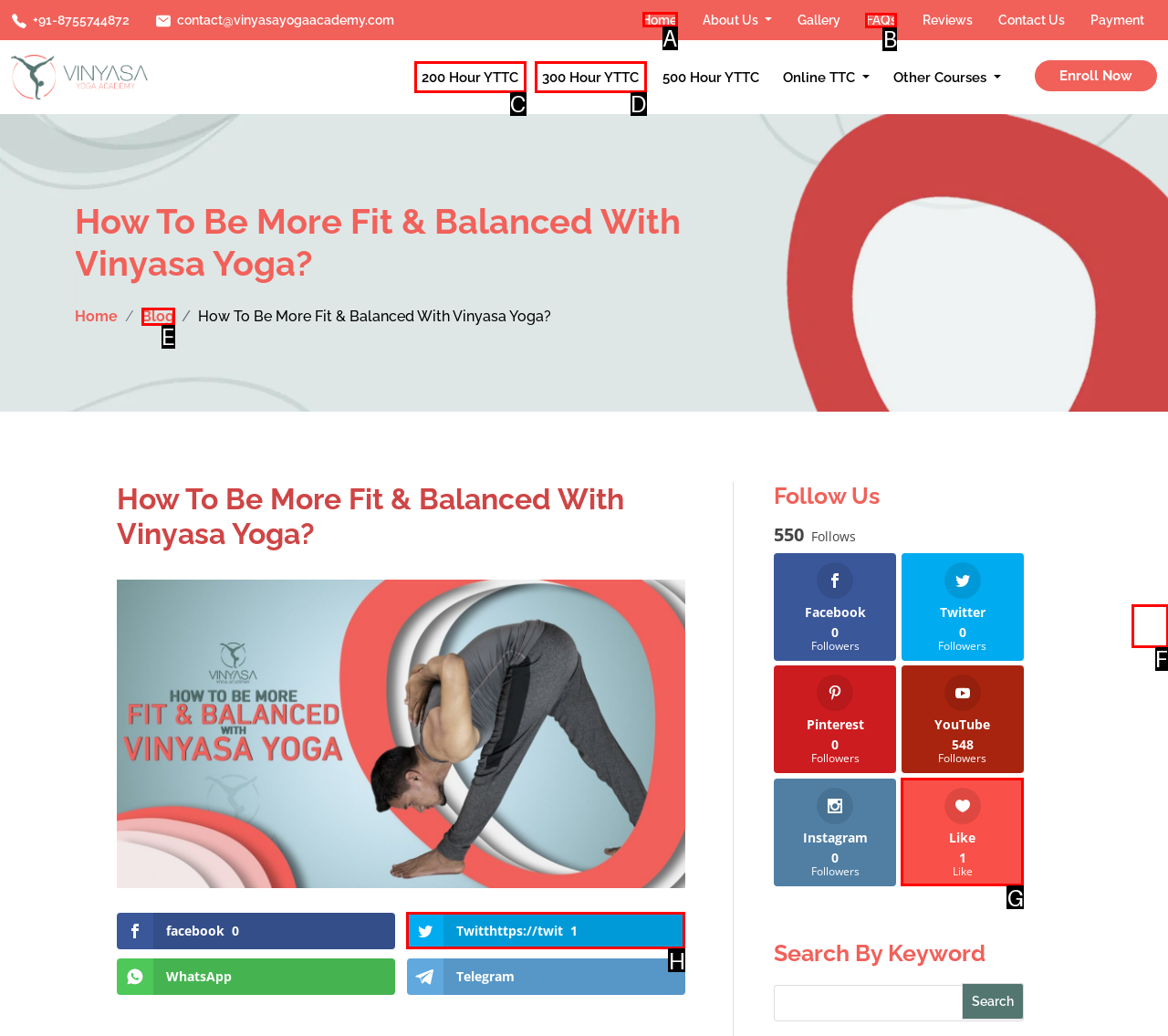Decide which UI element to click to accomplish the task: Click the 'Home' link
Respond with the corresponding option letter.

A